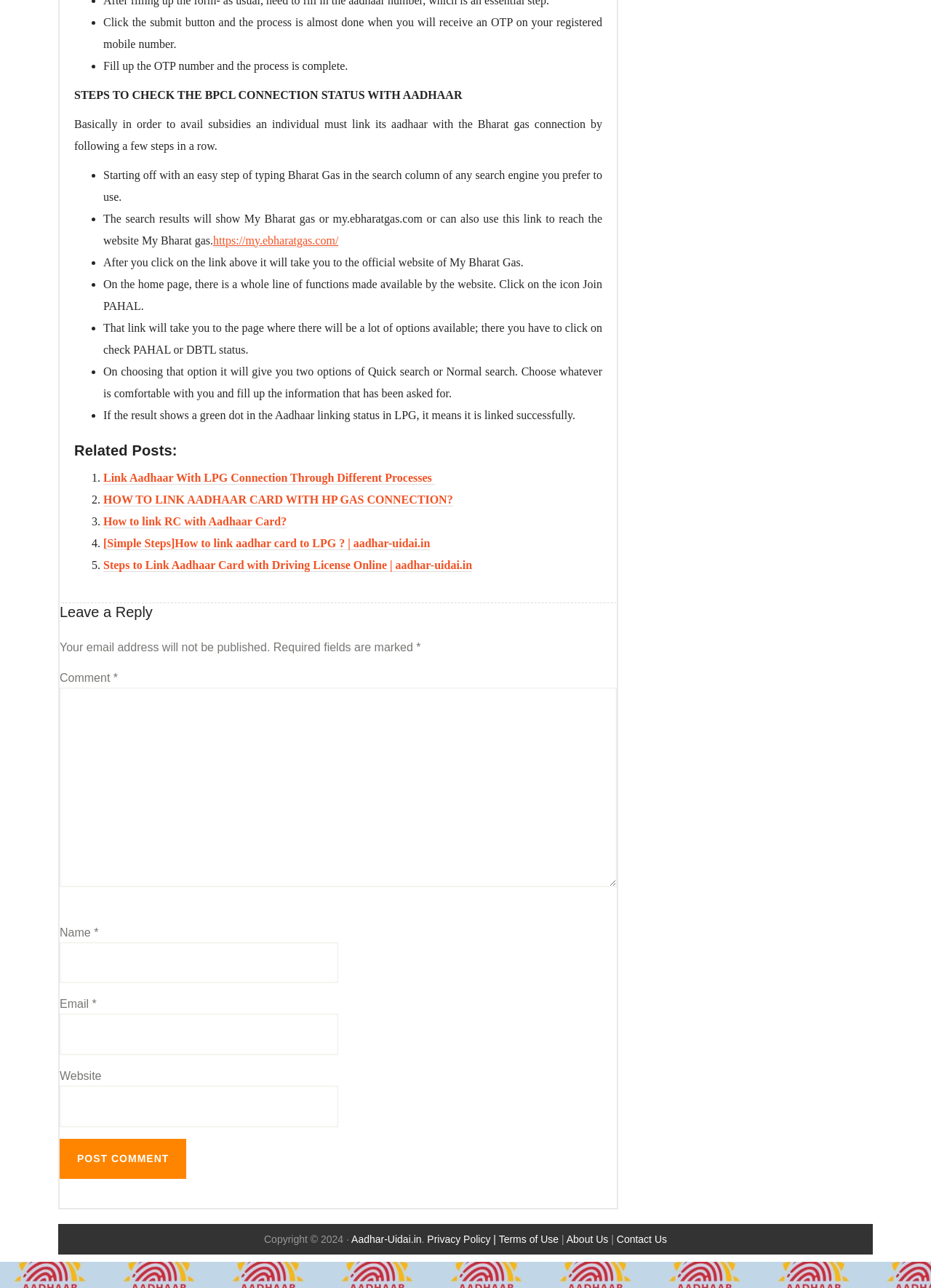Provide a single word or phrase answer to the question: 
What is the first step to check the BPCL connection status with Aadhaar?

Type Bharat Gas in search column